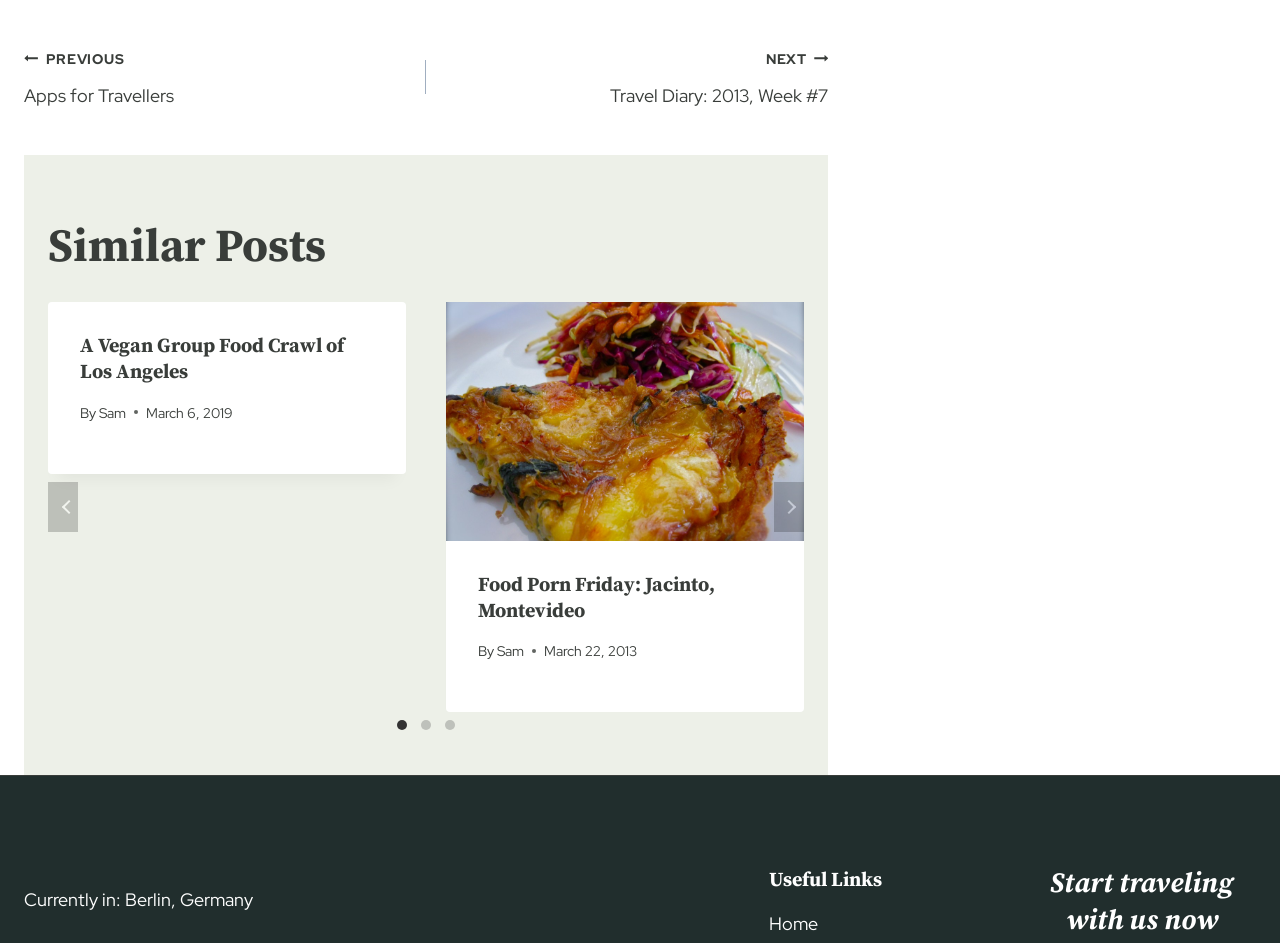Locate the bounding box coordinates of the element's region that should be clicked to carry out the following instruction: "change carousel page". The coordinates need to be four float numbers between 0 and 1, i.e., [left, top, right, bottom].

[0.305, 0.757, 0.324, 0.782]